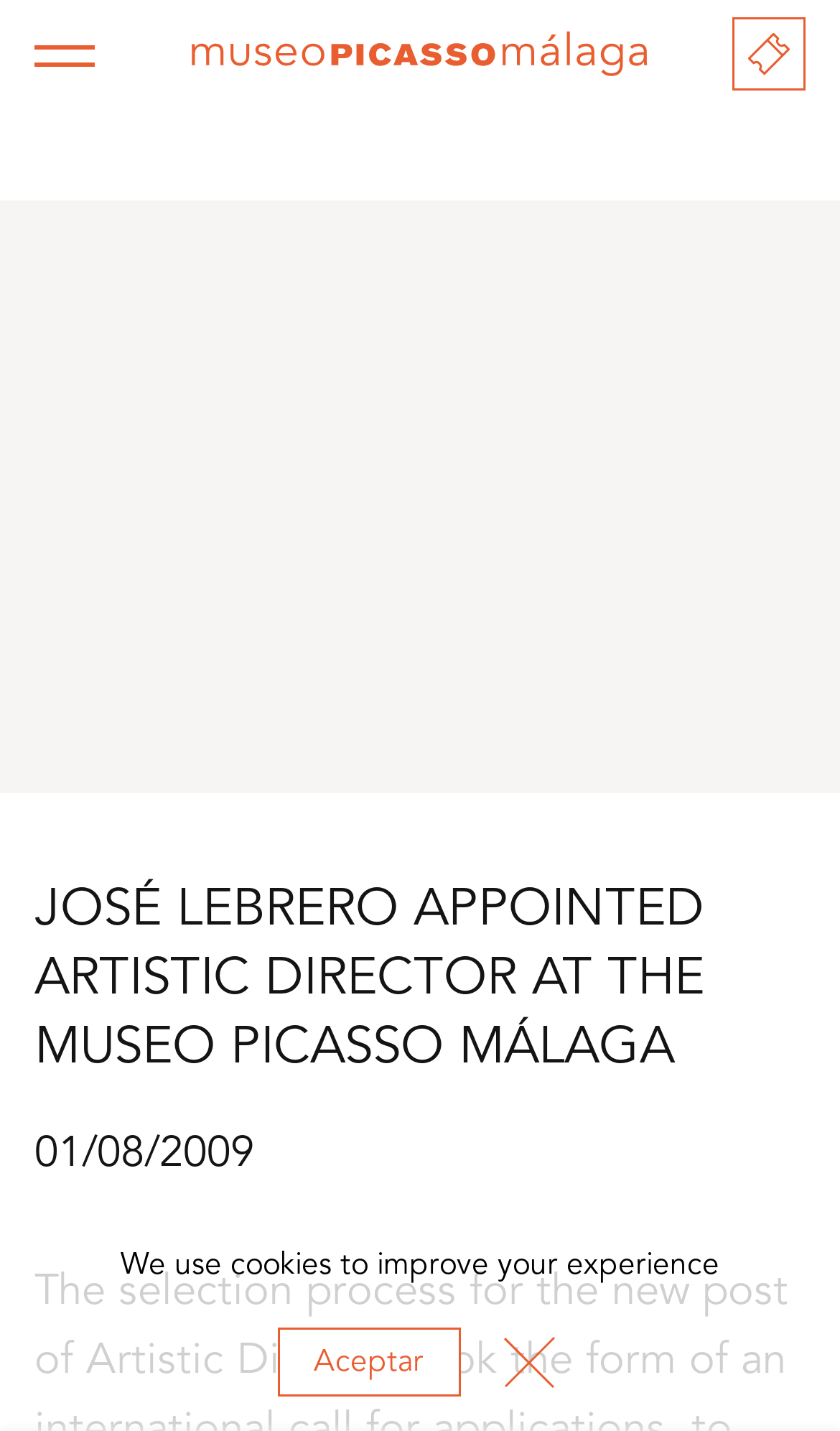Please provide a one-word or phrase answer to the question: 
How many buttons are there on the page?

4